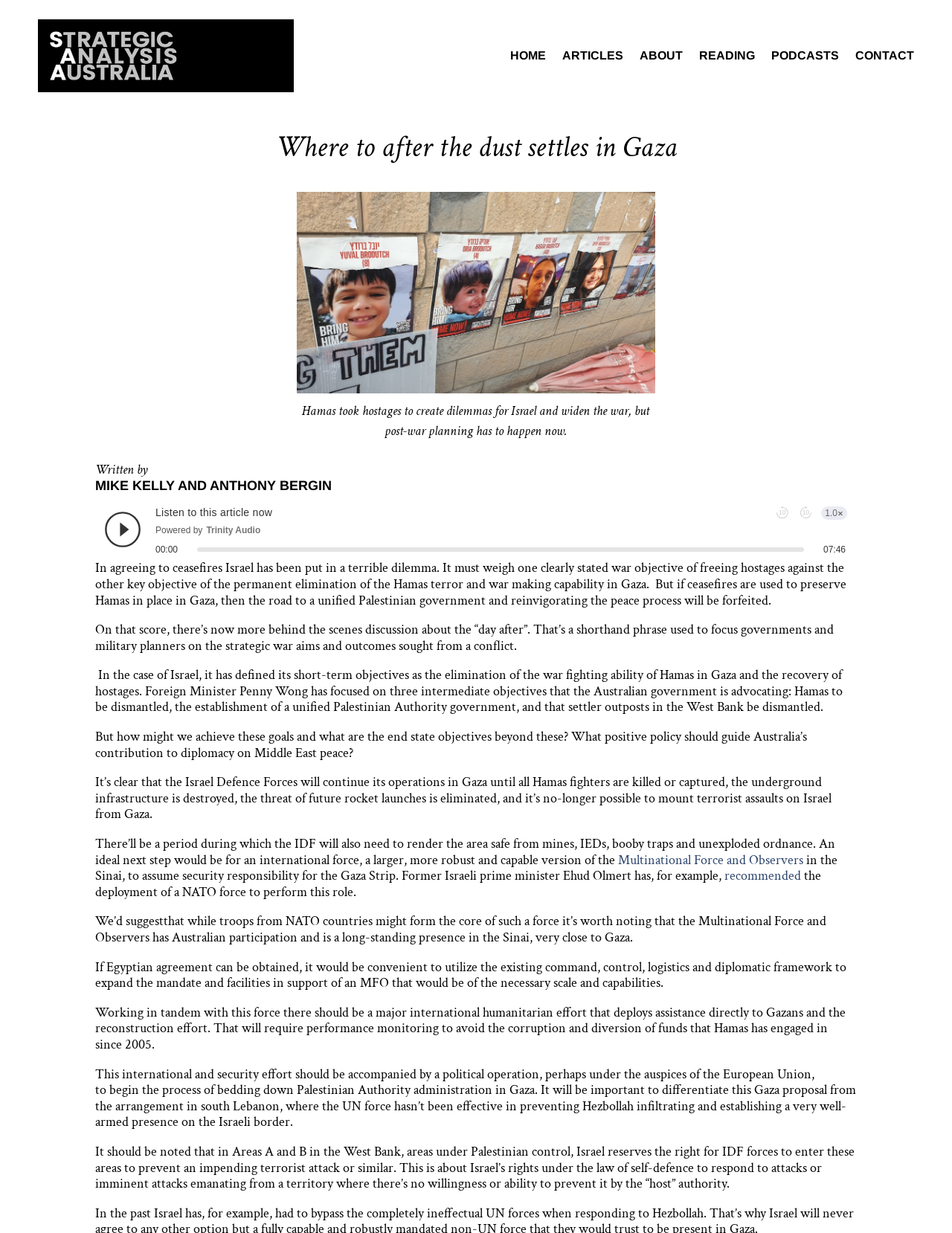Locate the bounding box coordinates of the element that should be clicked to fulfill the instruction: "Click HOME".

[0.536, 0.015, 0.573, 0.075]